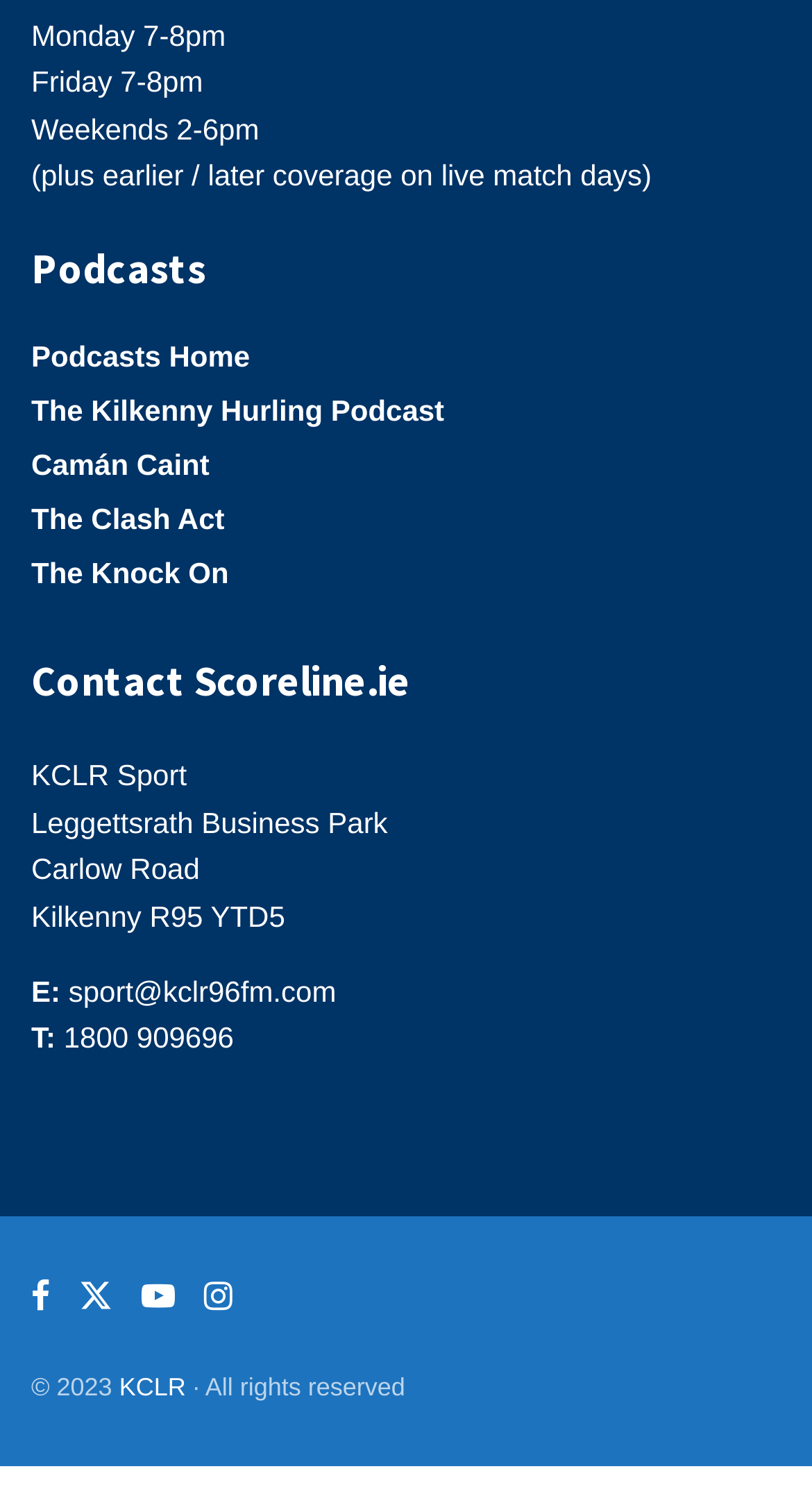Use a single word or phrase to answer the question: What is the email address for sport-related inquiries?

sport@kclr96fm.com